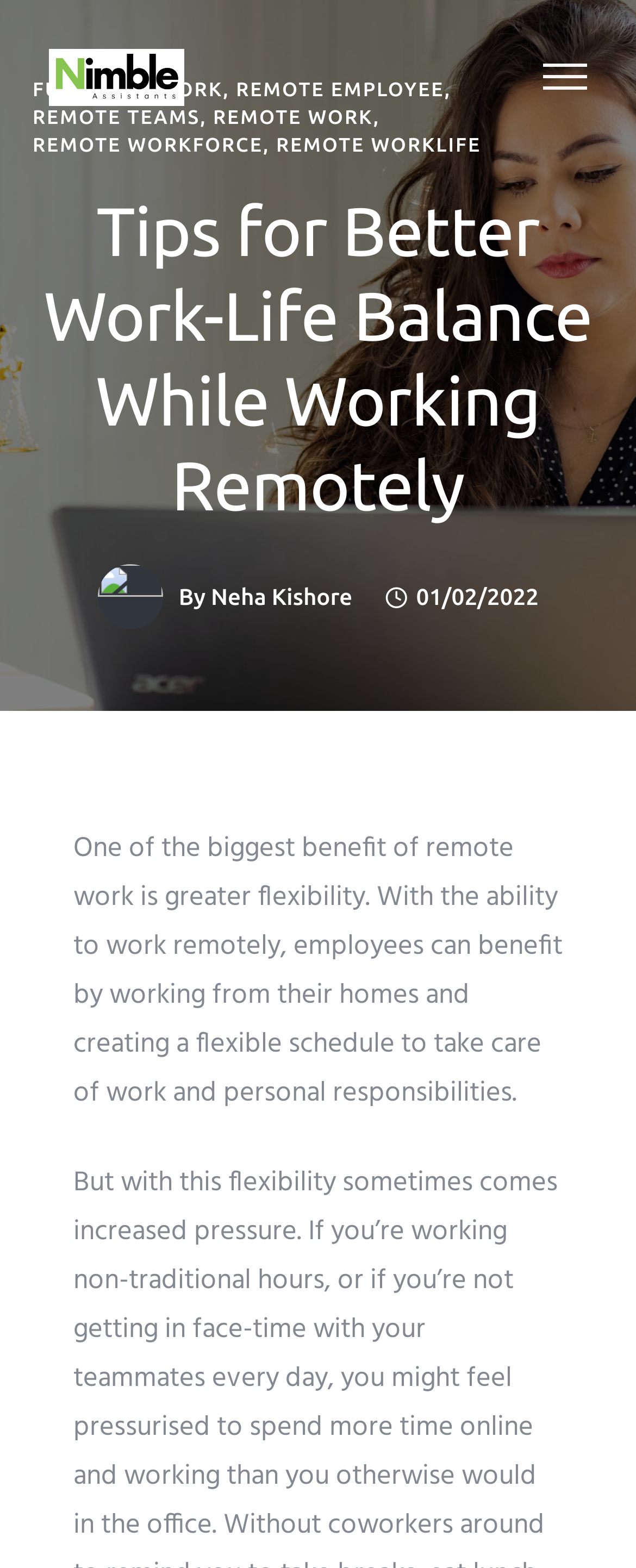Given the description "01/02/2022", determine the bounding box of the corresponding UI element.

[0.605, 0.373, 0.847, 0.388]